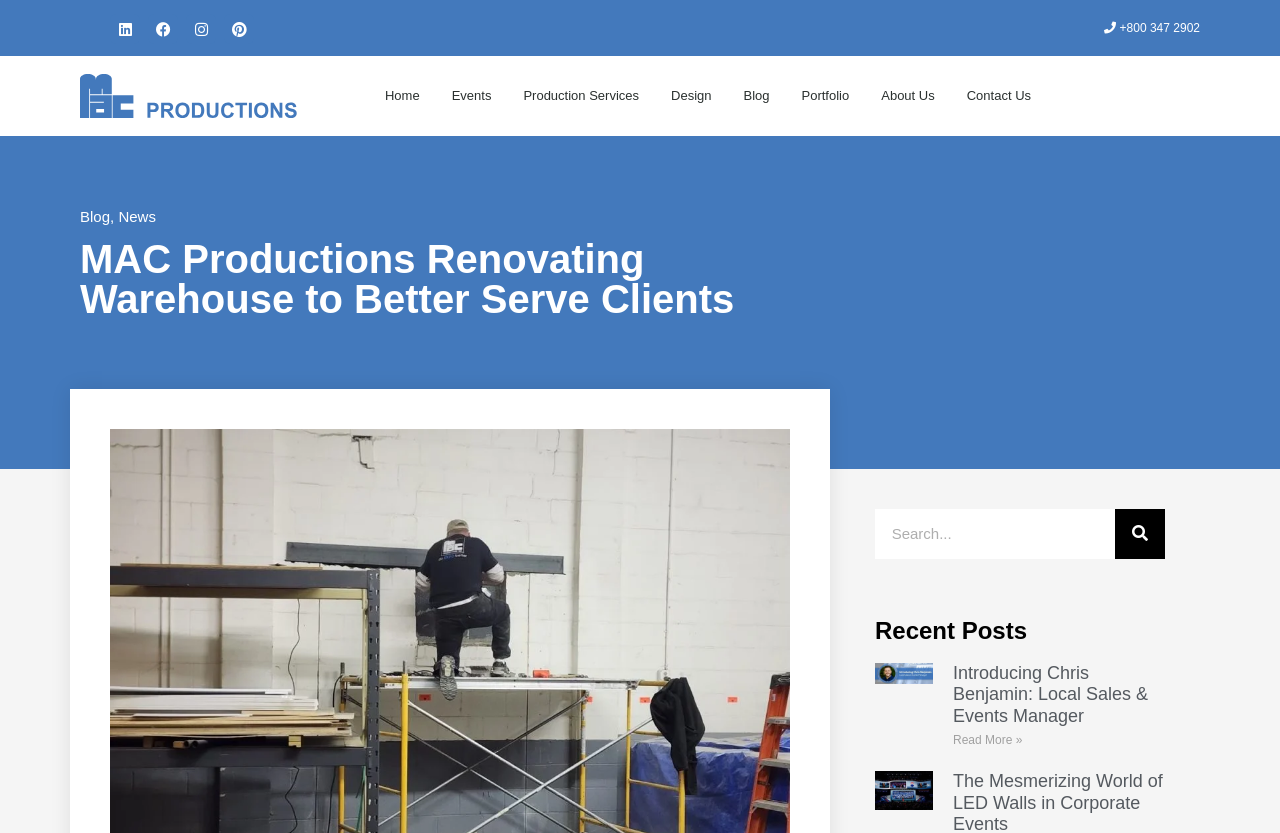Provide a brief response using a word or short phrase to this question:
What is the title of the recent post?

Introducing Chris Benjamin: Local Sales & Events Manager